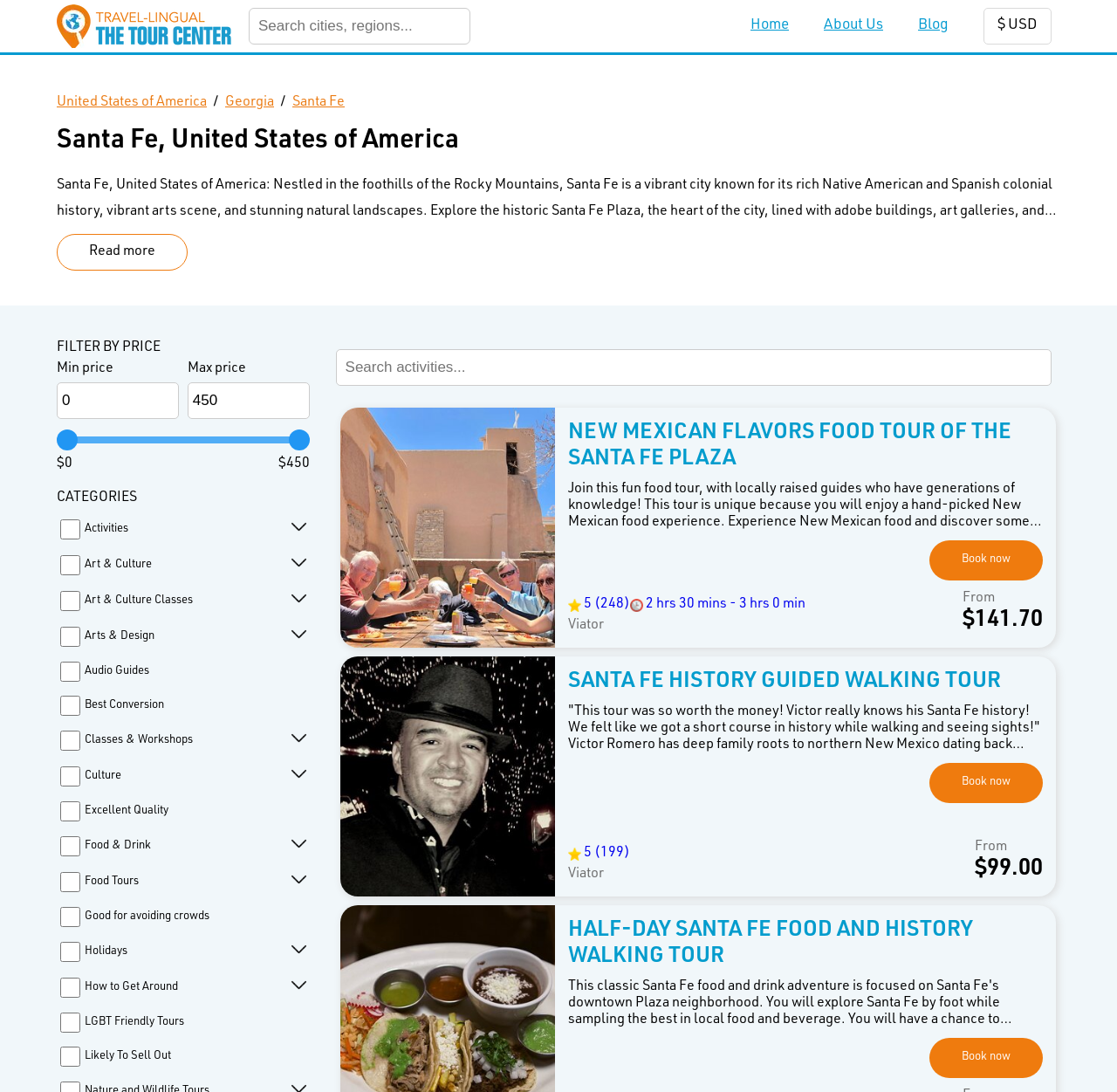Generate a comprehensive description of the webpage.

The webpage is about Santa Fe, United States of America, and it appears to be a travel website. At the top, there is a header section with a logo and a search bar. The logo is accompanied by a link to "Travel Lingual". On the right side of the header, there are links to "Home", "About Us", and "Blog". 

Below the header, there is a section with a heading "Santa Fe, United States of America" and a brief description of the city. Underneath, there is a "Read more" link. 

To the left of the description, there is a filter section with options to filter by price, with a minimum and maximum price range slider. There are also checkboxes for various categories, such as "Activities", "Art & Culture", "Food & Drink", and more. Each category has an accompanying image.

On the right side of the filter section, there are two featured activities or tours. The first one is "NEW MEXICAN FLAVORS FOOD TOUR OF THE SANTA FE PLAZA", which includes a description, images, and details about the tour, such as duration, price, and provider. The second one is "SANTA FE HISTORY GUIDED WALKING TOUR", which has a similar layout and content.

Overall, the webpage appears to be a travel website that provides information and booking options for various activities and tours in Santa Fe, United States of America.